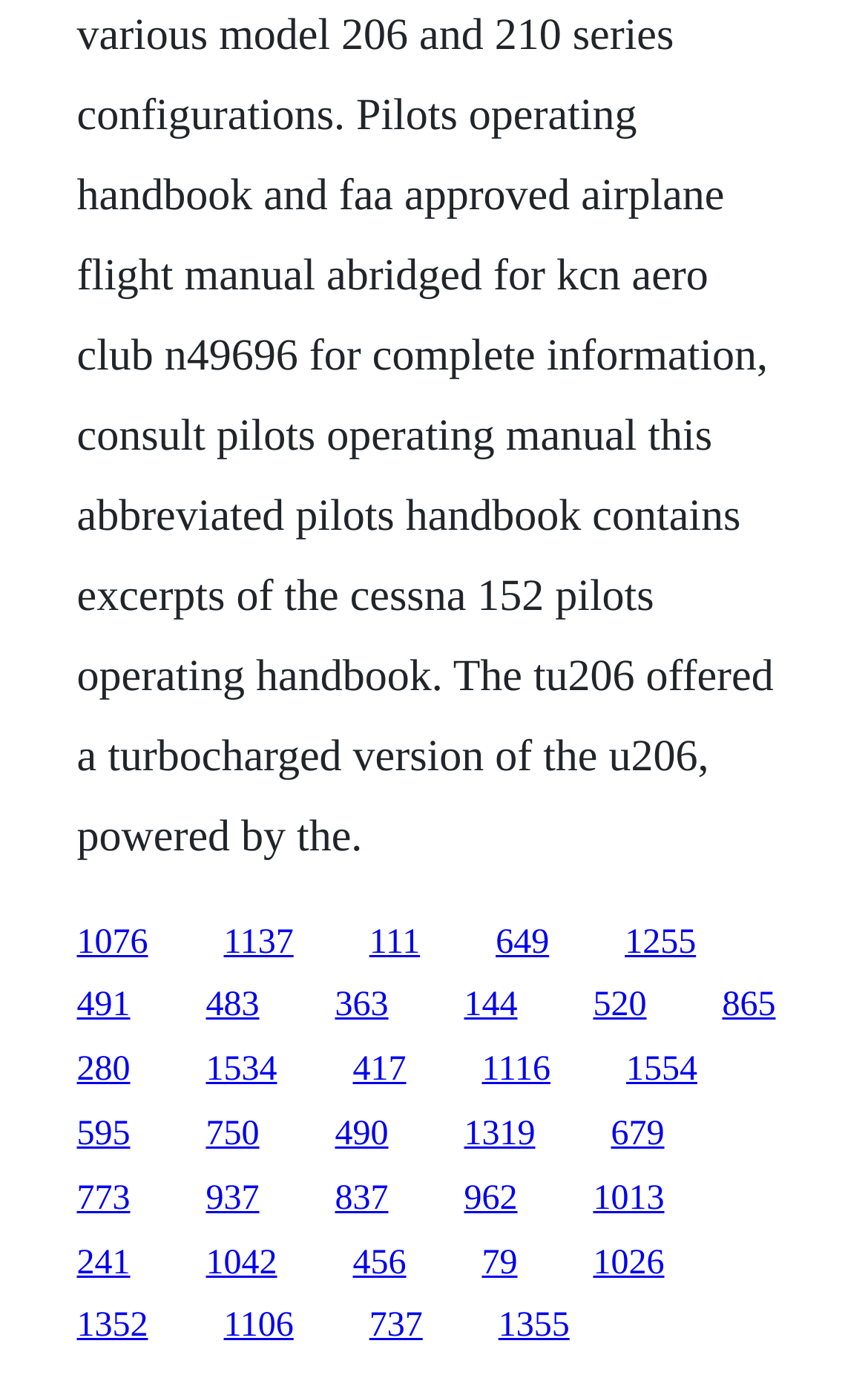Identify the bounding box coordinates of the element that should be clicked to fulfill this task: "visit the third link". The coordinates should be provided as four float numbers between 0 and 1, i.e., [left, top, right, bottom].

[0.425, 0.67, 0.484, 0.697]